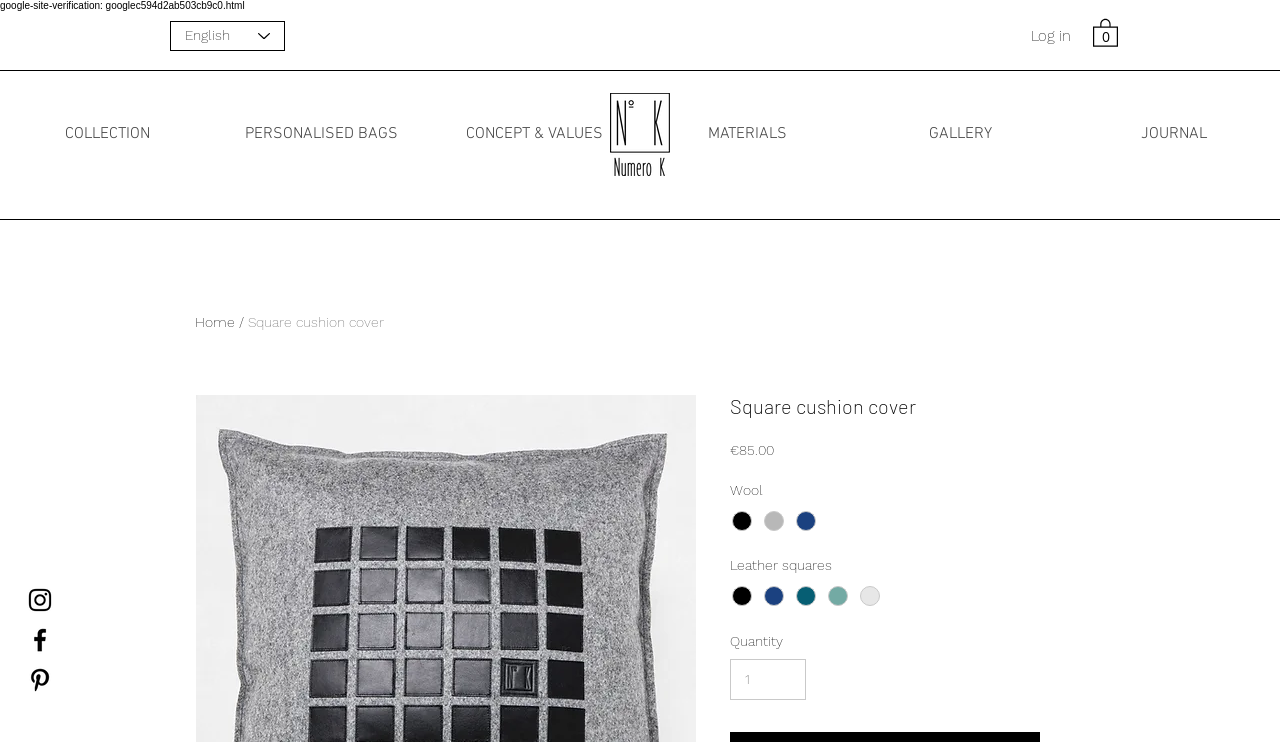Using the provided element description: "MATERIALS", determine the bounding box coordinates of the corresponding UI element in the screenshot.

[0.501, 0.16, 0.667, 0.2]